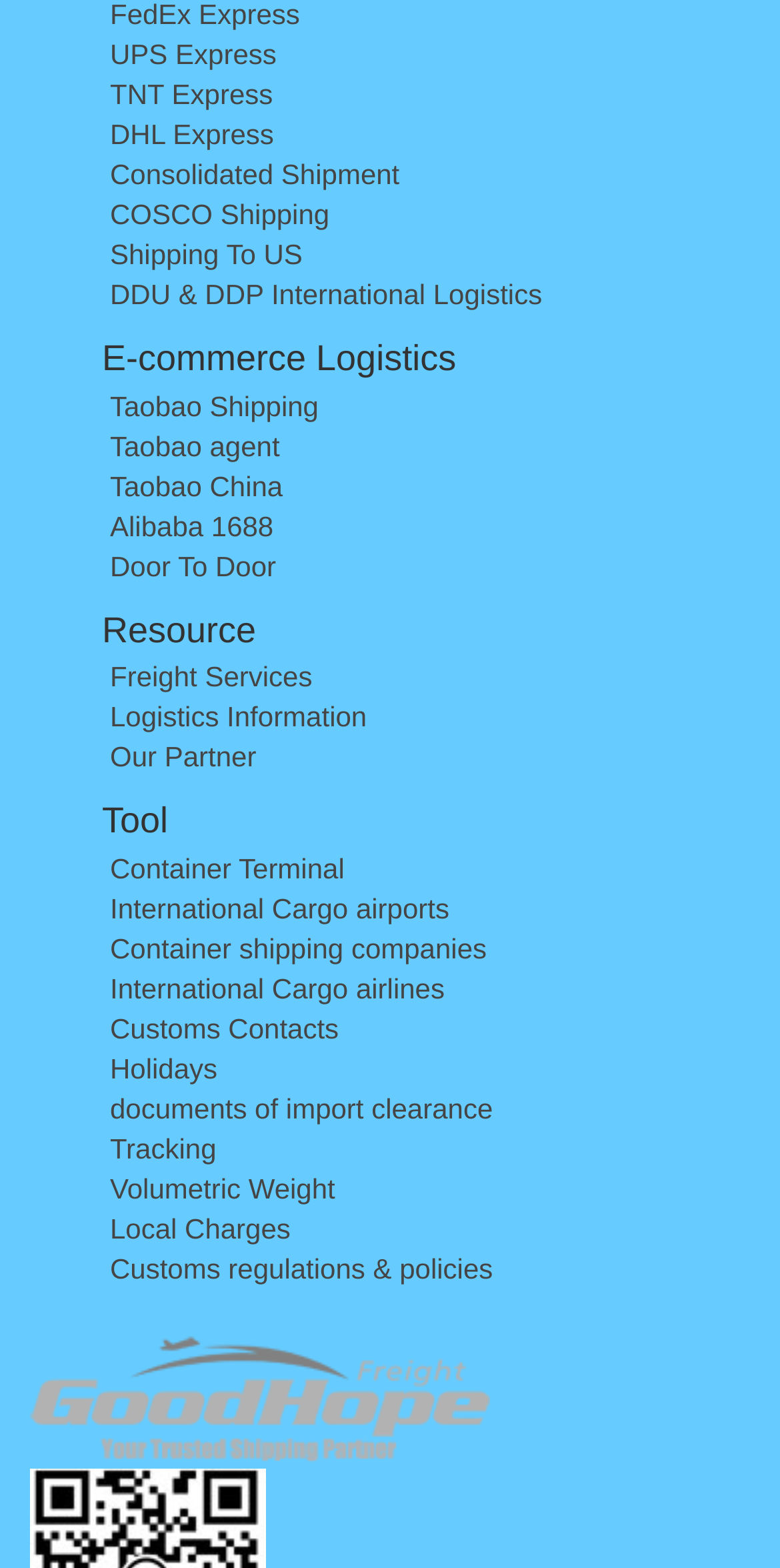Identify the bounding box for the described UI element. Provide the coordinates in (top-left x, top-left y, bottom-right x, bottom-right y) format with values ranging from 0 to 1: Consolidated Shipment

[0.141, 0.101, 0.512, 0.121]